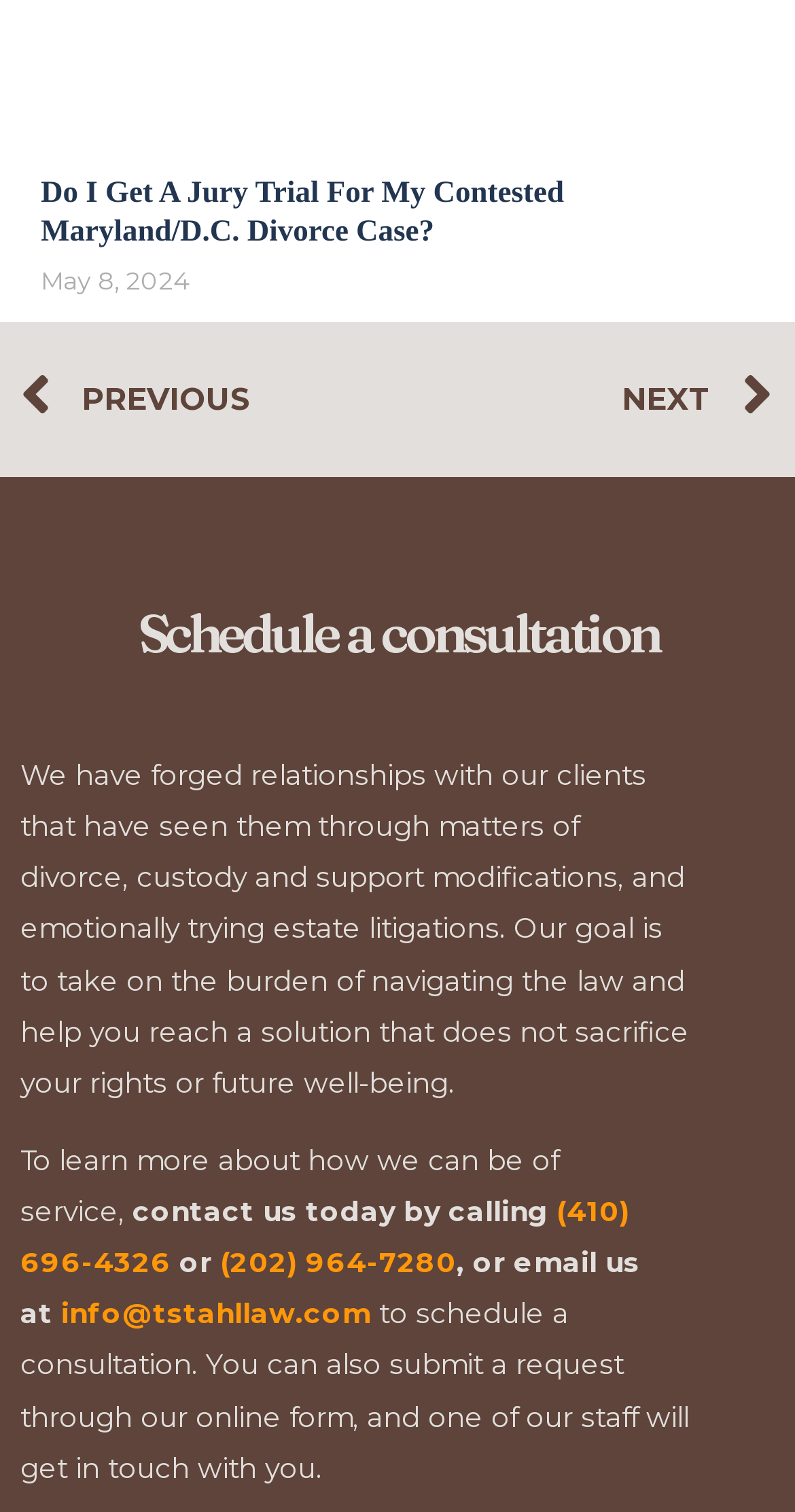What is the phone number to contact for a consultation?
Using the information from the image, answer the question thoroughly.

The phone numbers to contact for a consultation can be found in the link elements with the bounding box coordinates [0.026, 0.79, 0.792, 0.846] and [0.277, 0.824, 0.574, 0.846], which read '(410) 696-4326' and '(202) 964-7280' respectively.